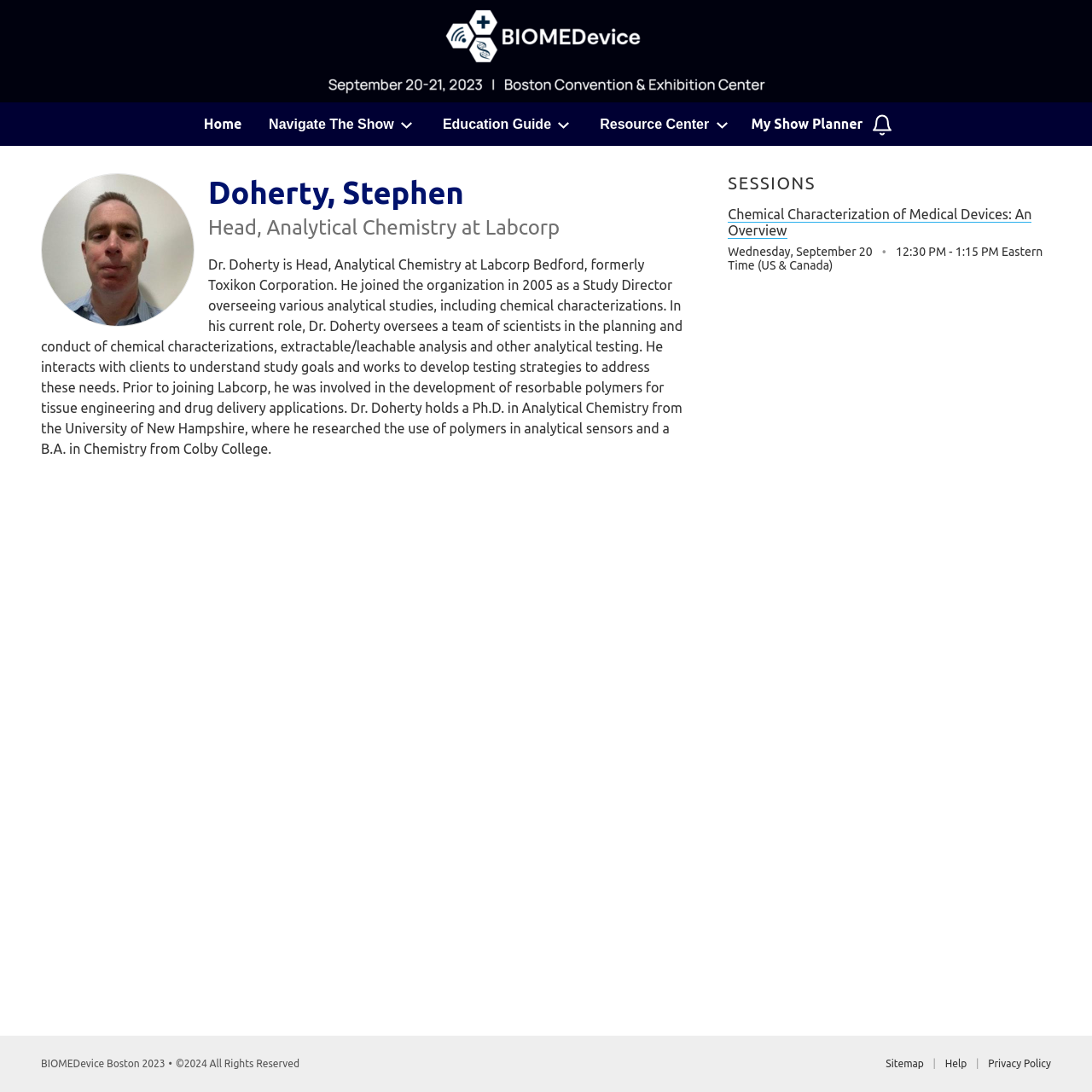Generate a thorough caption detailing the webpage content.

The webpage is about Dr. Doherty, who is the Head of Analytical Chemistry at Labcorp Bedford. At the top of the page, there is a logo of BIOMEDevice Boston 2023, which is a link. Below the logo, there is a navigation menu with links to "Home", "Education Guide", "Resource Center", and "My Show Planner". The navigation menu is followed by a main content section.

In the main content section, there is a photo of Dr. Doherty on the left, accompanied by a heading with his name. Below the photo, there is a brief description of Dr. Doherty's role and experience. The description is followed by a section titled "SESSIONS", which lists a session titled "Chemical Characterization of Medical Devices: An Overview" with details about the date and time of the session.

At the bottom of the page, there is a footer section with copyright information, links to "Sitemap", "Help", and "Privacy Policy", and a hidden link to "XML Sitemap".